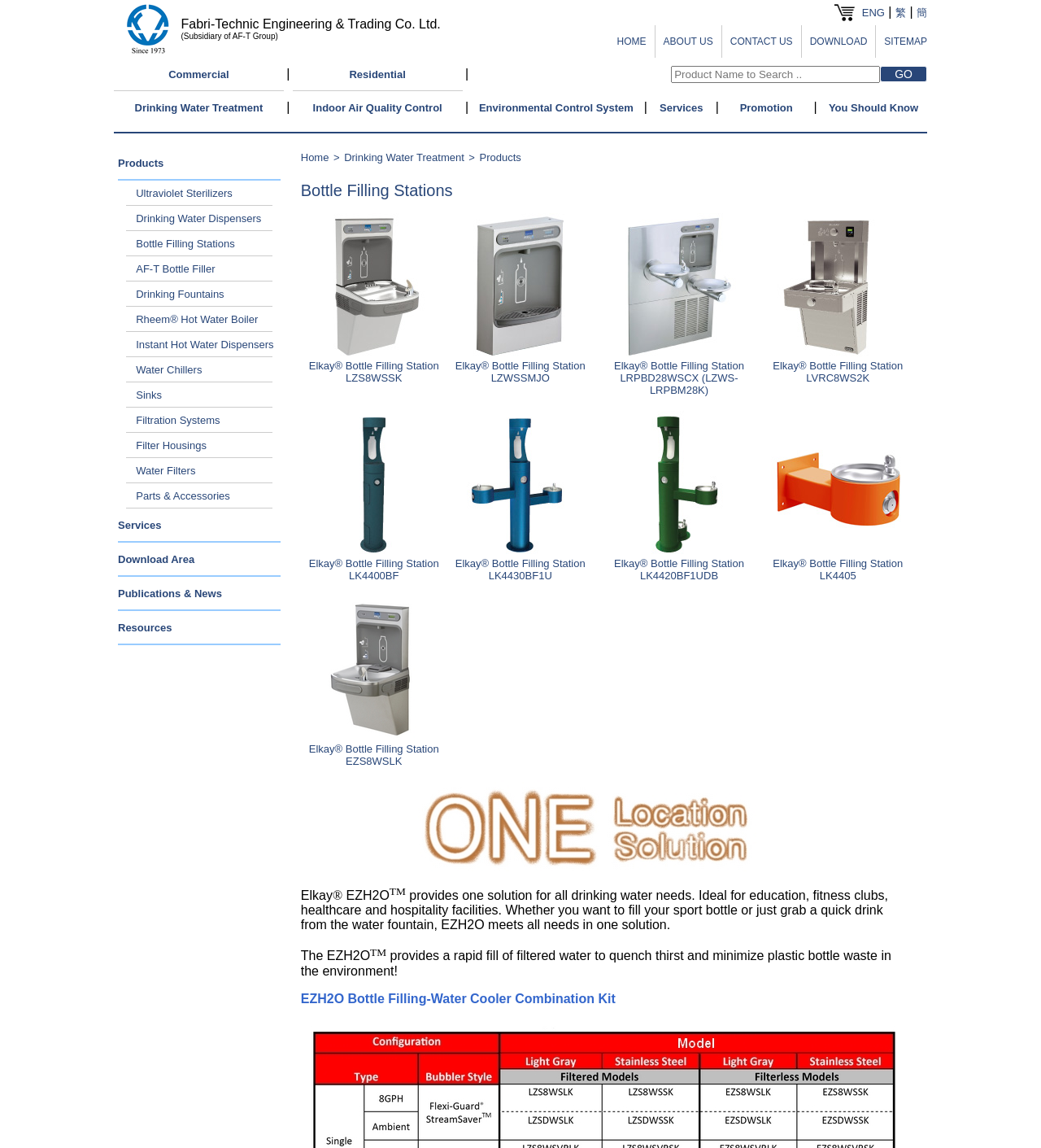Show the bounding box coordinates for the HTML element as described: "Elkay® Bottle Filling StationLRPBD28WSCX (LZWS-LRPBM28K)".

[0.582, 0.305, 0.723, 0.345]